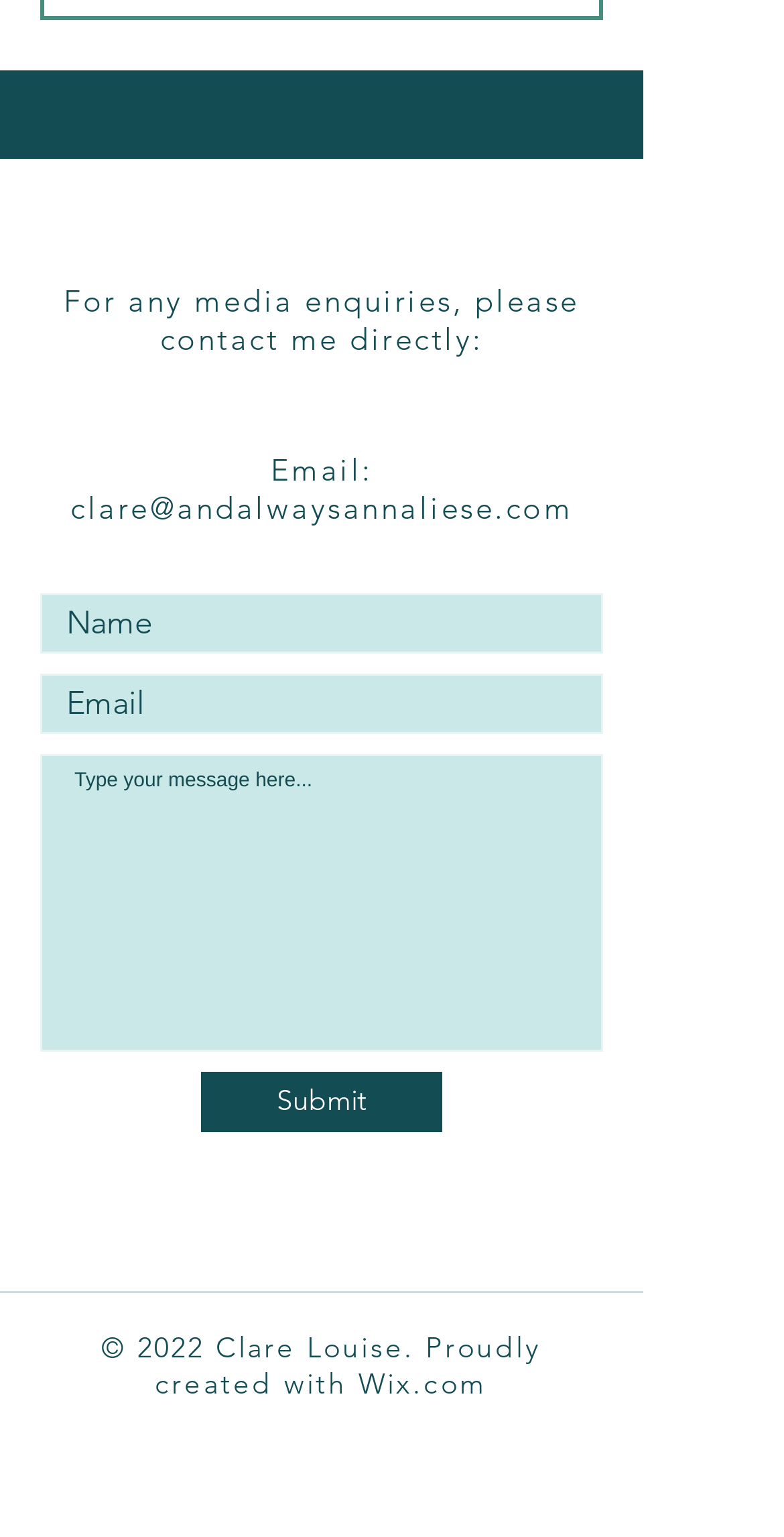How can I contact Clare Louise for media enquiries?
Using the screenshot, give a one-word or short phrase answer.

Directly via email